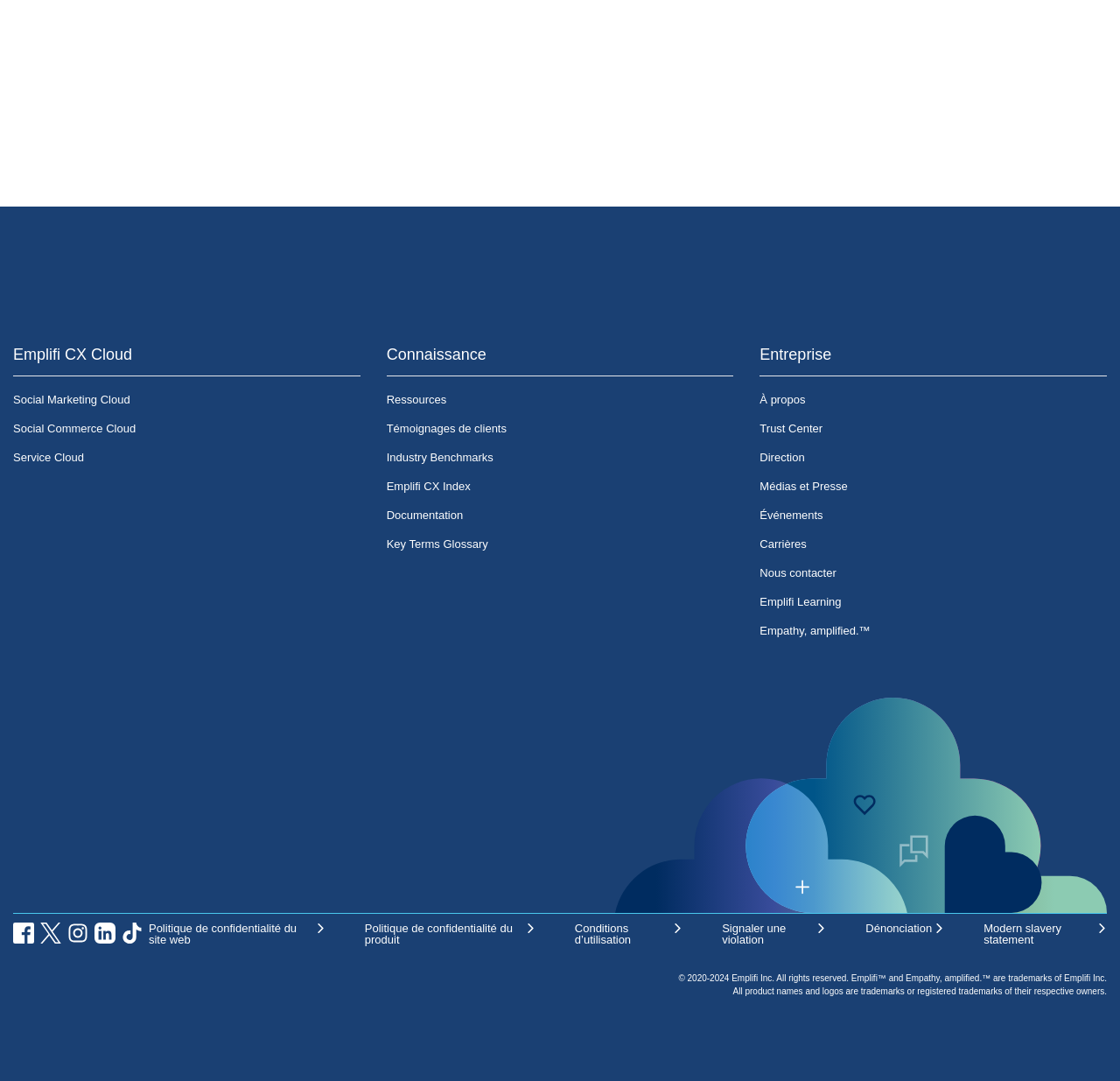Locate the bounding box coordinates of the clickable area needed to fulfill the instruction: "Click on Social Marketing Cloud".

[0.012, 0.365, 0.116, 0.375]